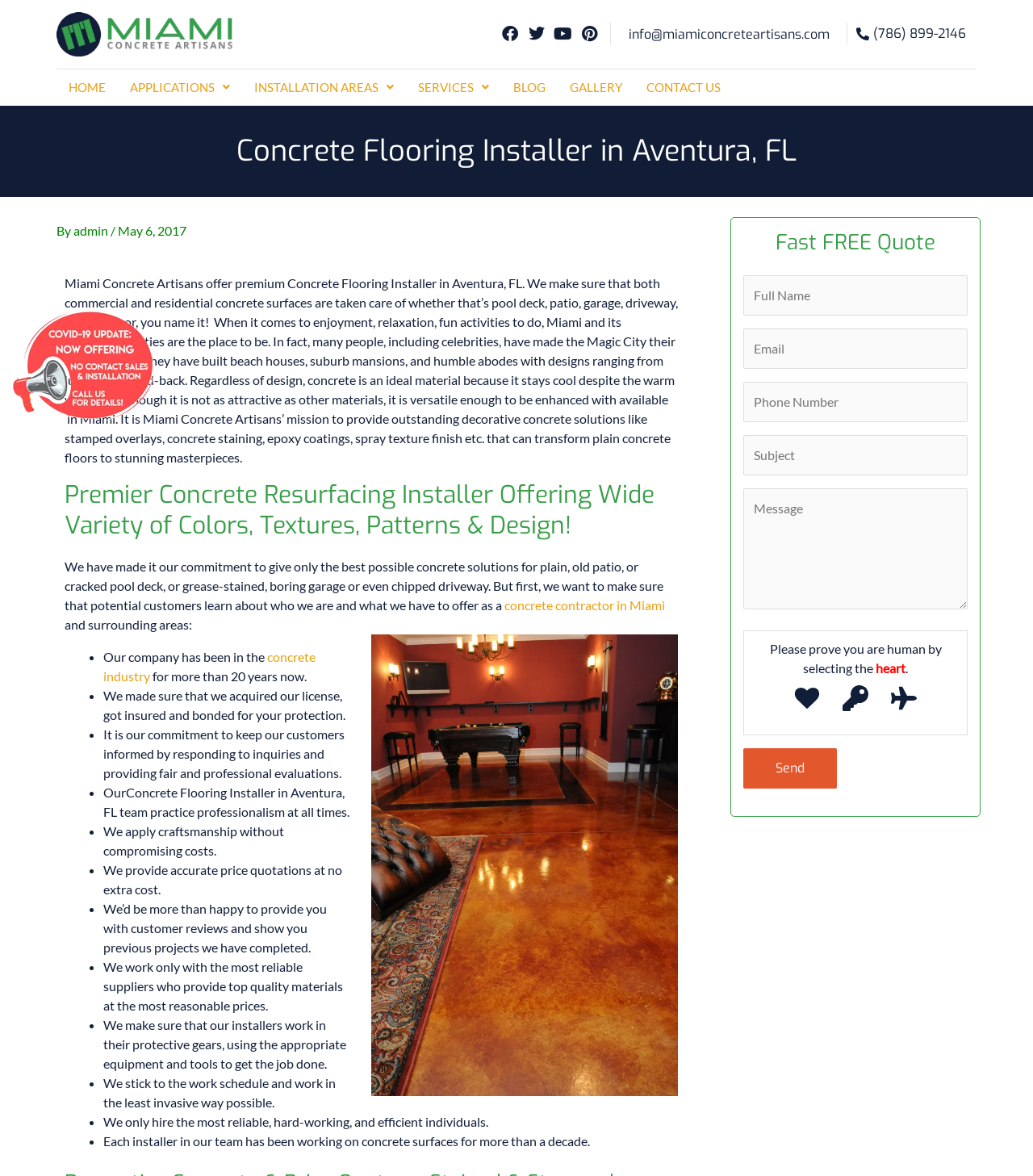Please reply to the following question using a single word or phrase: 
How many years of experience does the company have?

more than 20 years